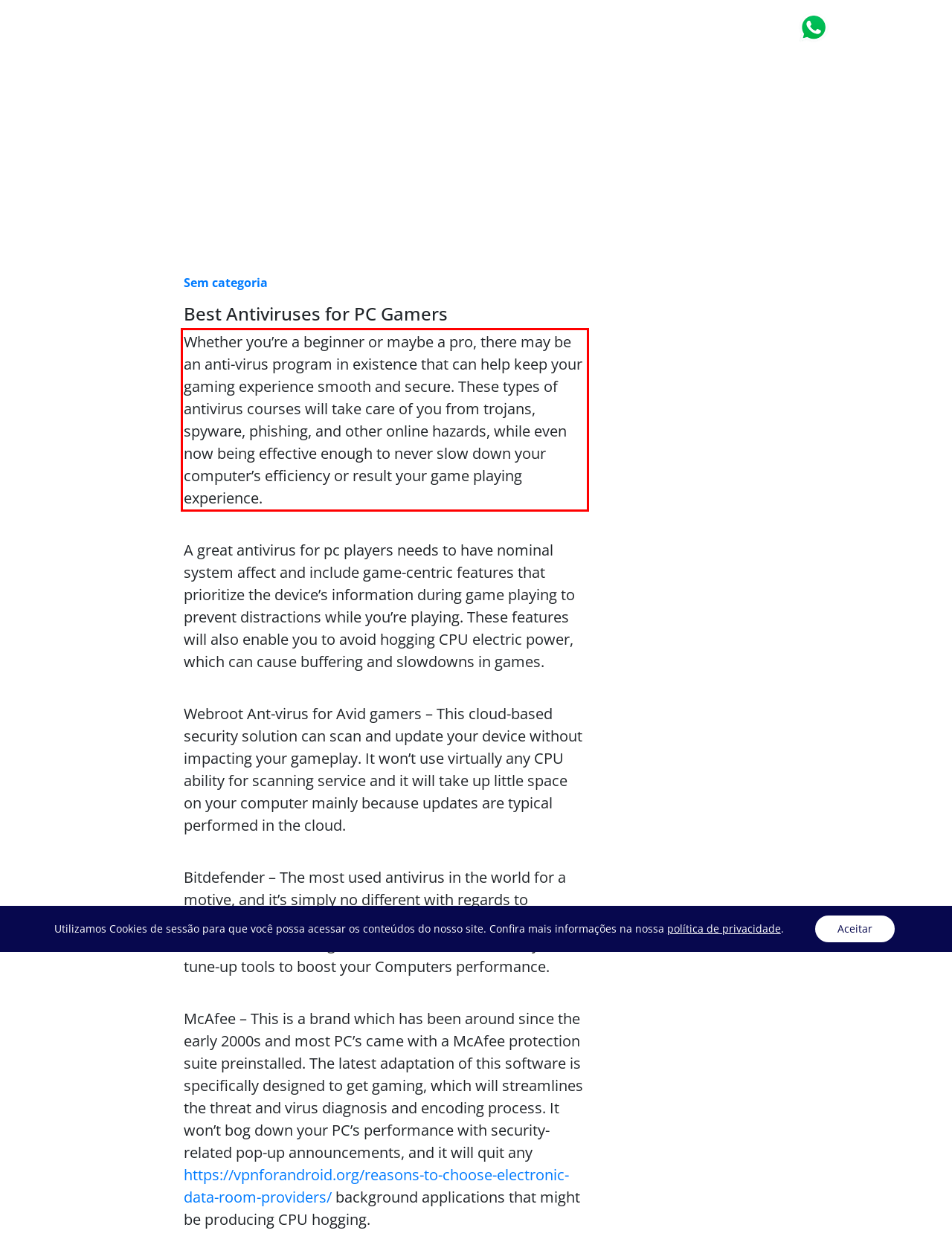Analyze the screenshot of the webpage that features a red bounding box and recognize the text content enclosed within this red bounding box.

Whether you’re a beginner or maybe a pro, there may be an anti-virus program in existence that can help keep your gaming experience smooth and secure. These types of antivirus courses will take care of you from trojans, spyware, phishing, and other online hazards, while even now being effective enough to never slow down your computer’s efficiency or result your game playing experience.